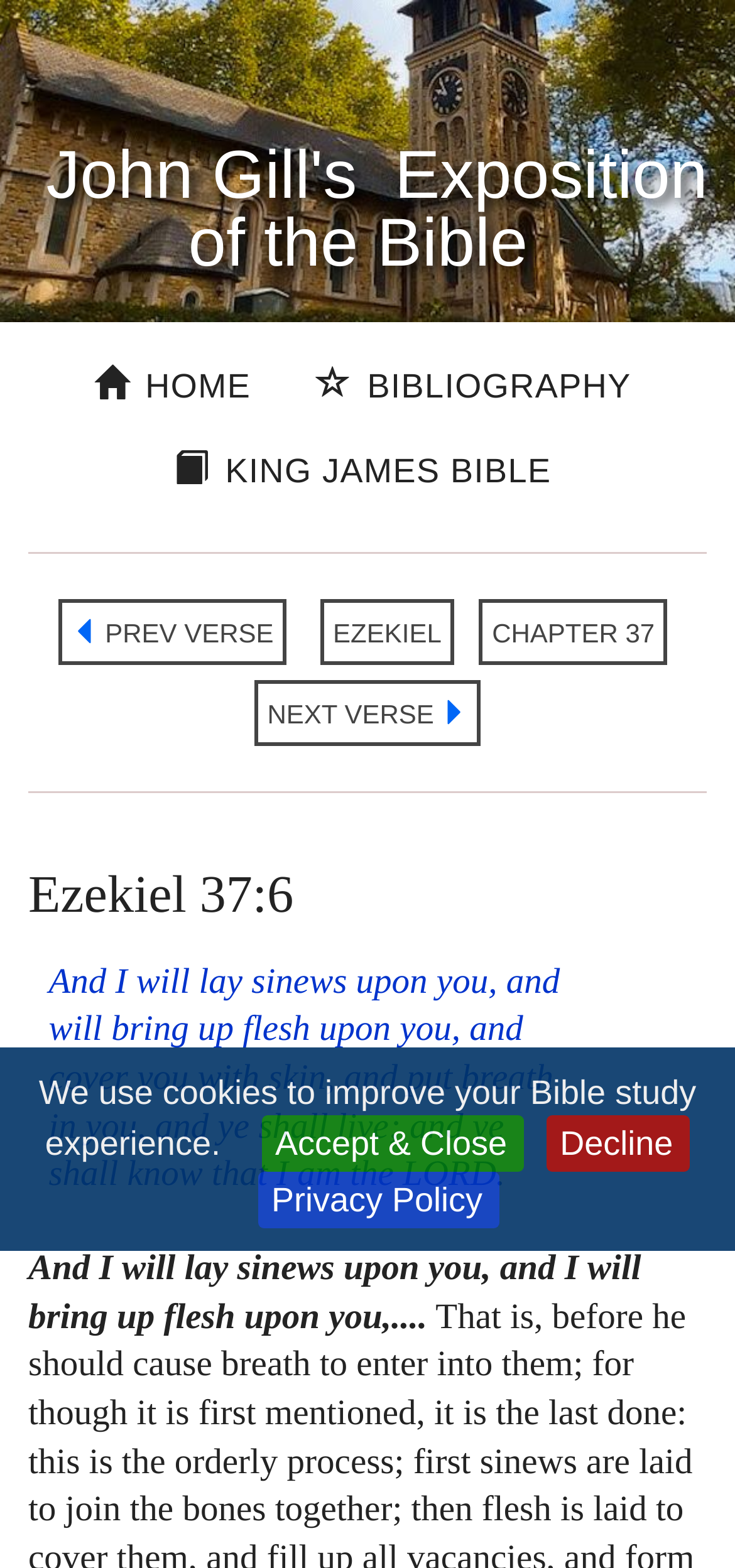Pinpoint the bounding box coordinates for the area that should be clicked to perform the following instruction: "view bibliography".

[0.405, 0.225, 0.884, 0.268]